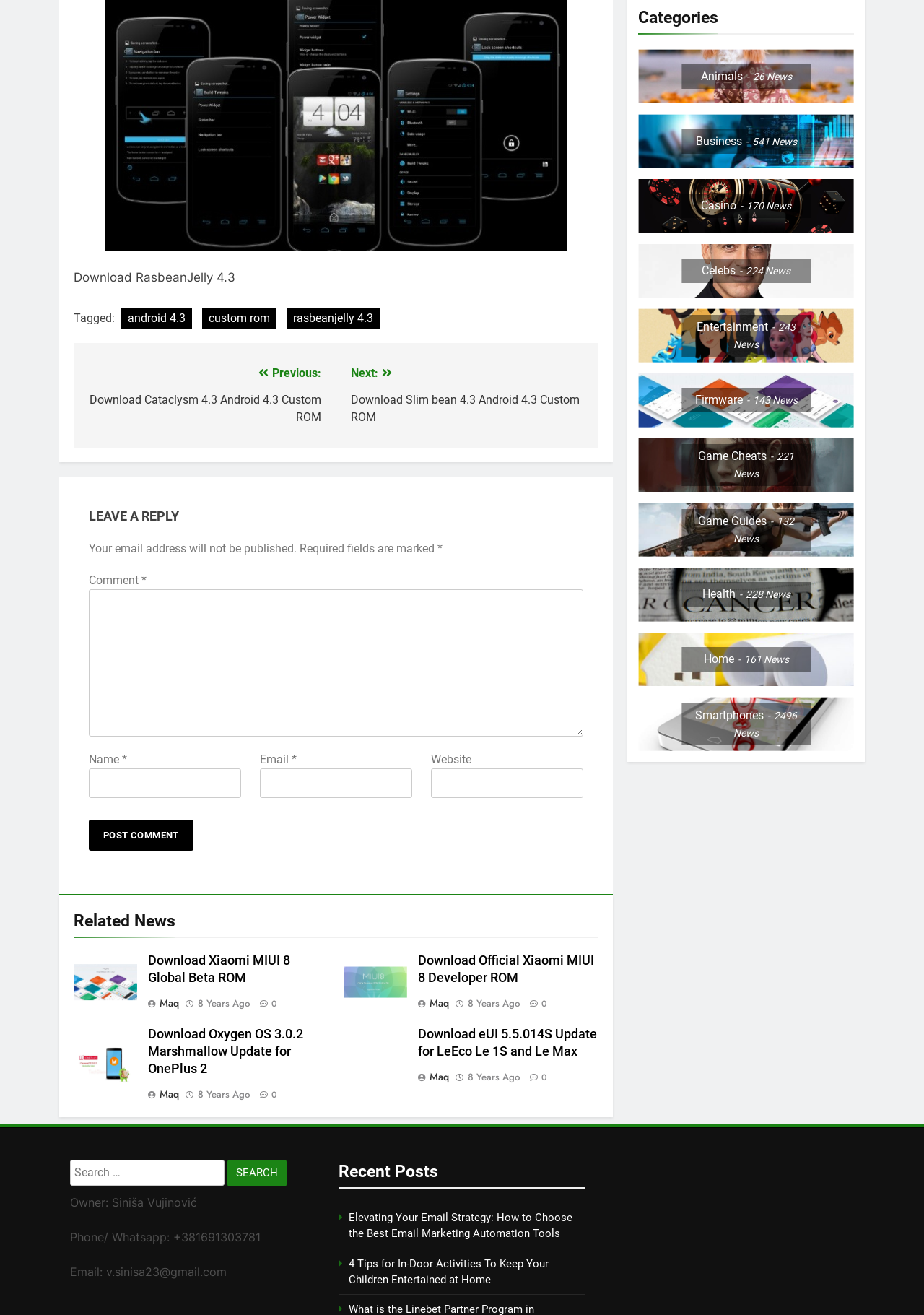Locate the bounding box coordinates of the element to click to perform the following action: 'View related news'. The coordinates should be given as four float values between 0 and 1, in the form of [left, top, right, bottom].

[0.08, 0.691, 0.648, 0.713]